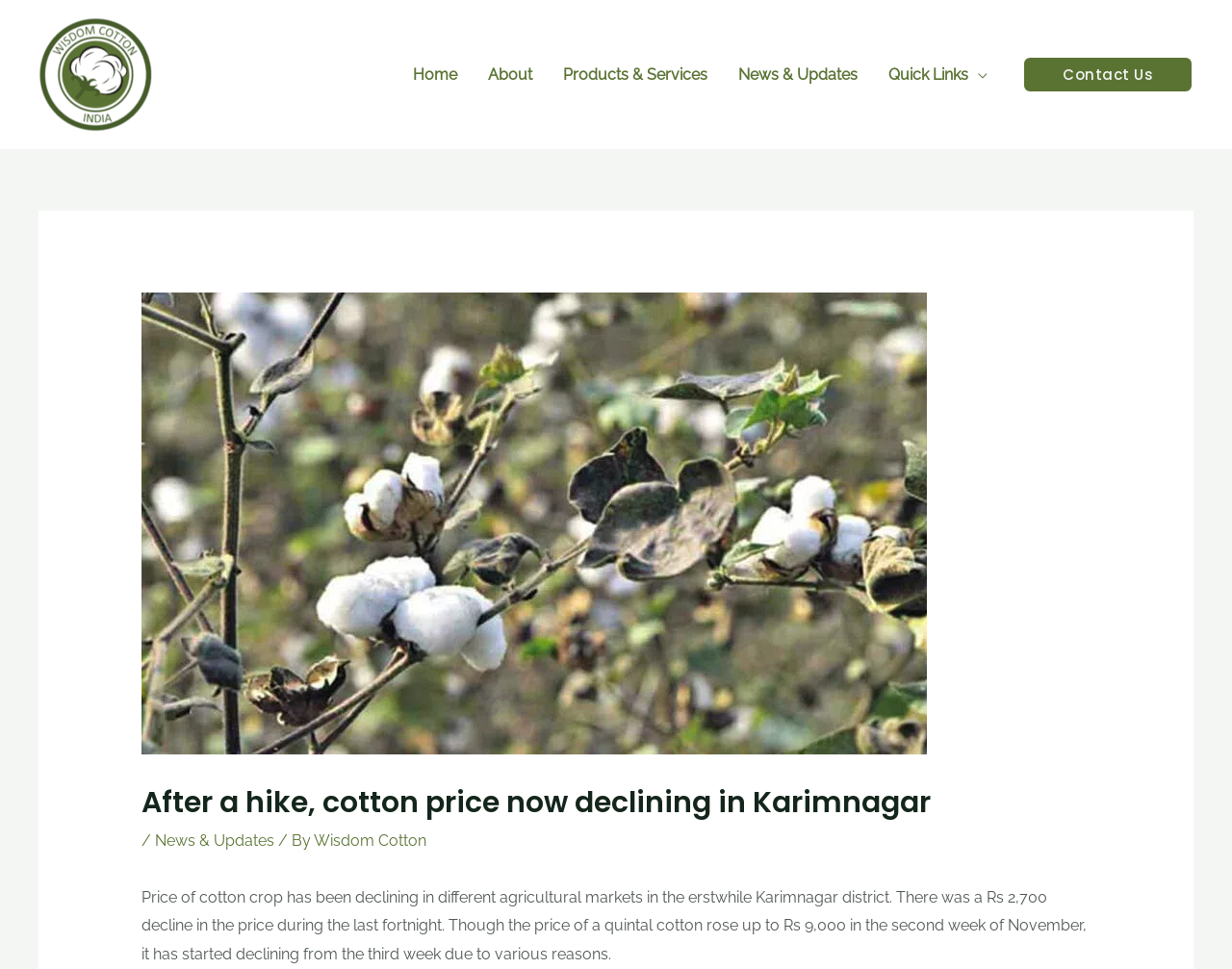Locate the bounding box coordinates of the area where you should click to accomplish the instruction: "visit wisdom cotton".

[0.031, 0.066, 0.127, 0.085]